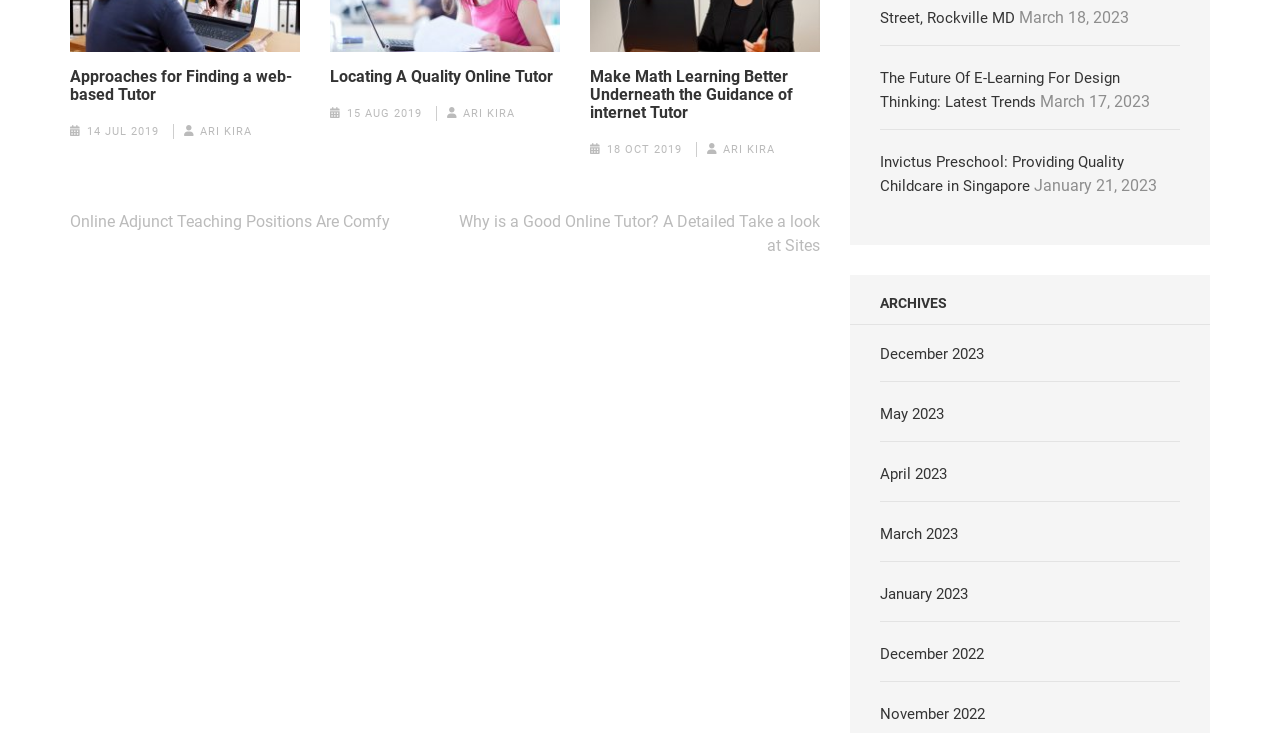What is the category of the archives?
Observe the image and answer the question with a one-word or short phrase response.

Months